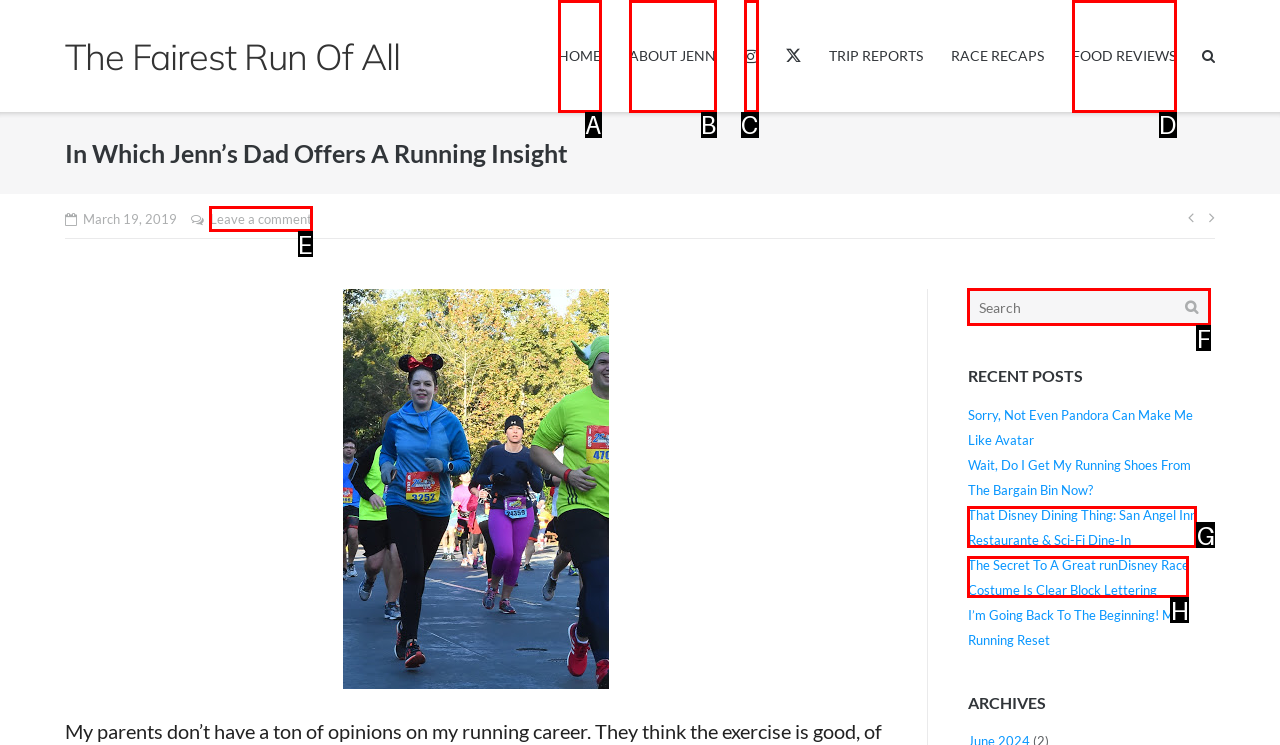Find the option you need to click to complete the following instruction: leave a comment
Answer with the corresponding letter from the choices given directly.

E